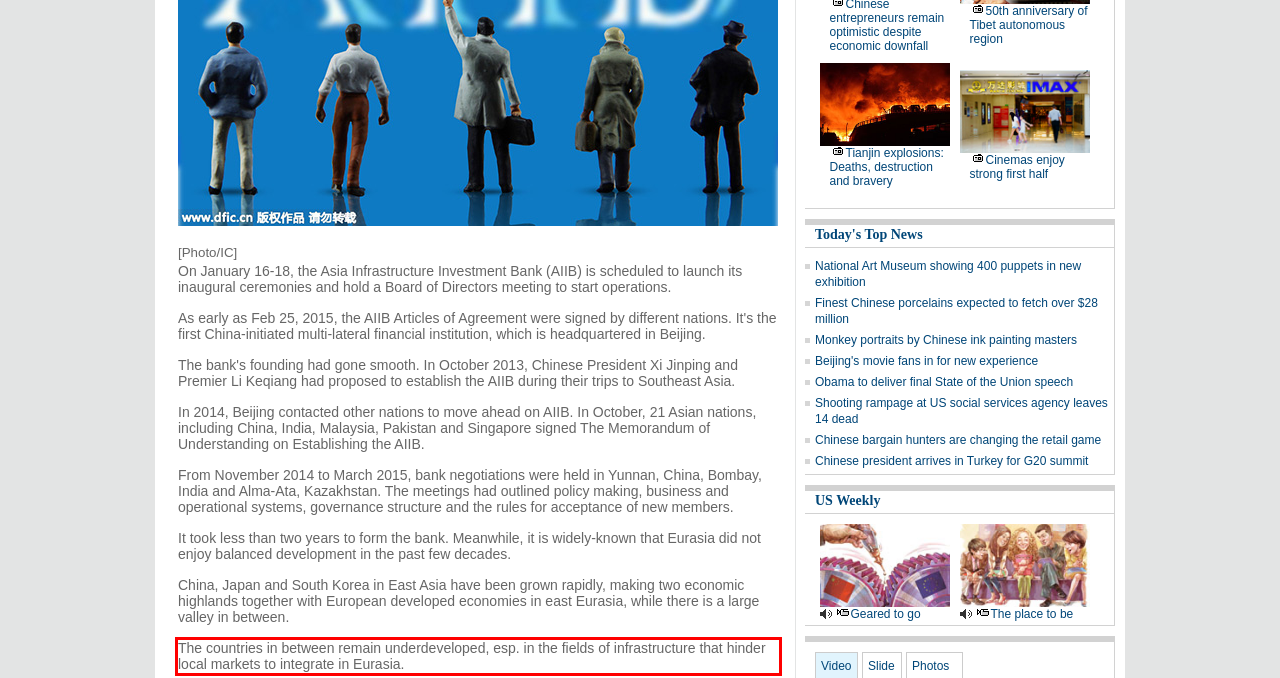Within the provided webpage screenshot, find the red rectangle bounding box and perform OCR to obtain the text content.

The countries in between remain underdeveloped, esp. in the fields of infrastructure that hinder local markets to integrate in Eurasia.